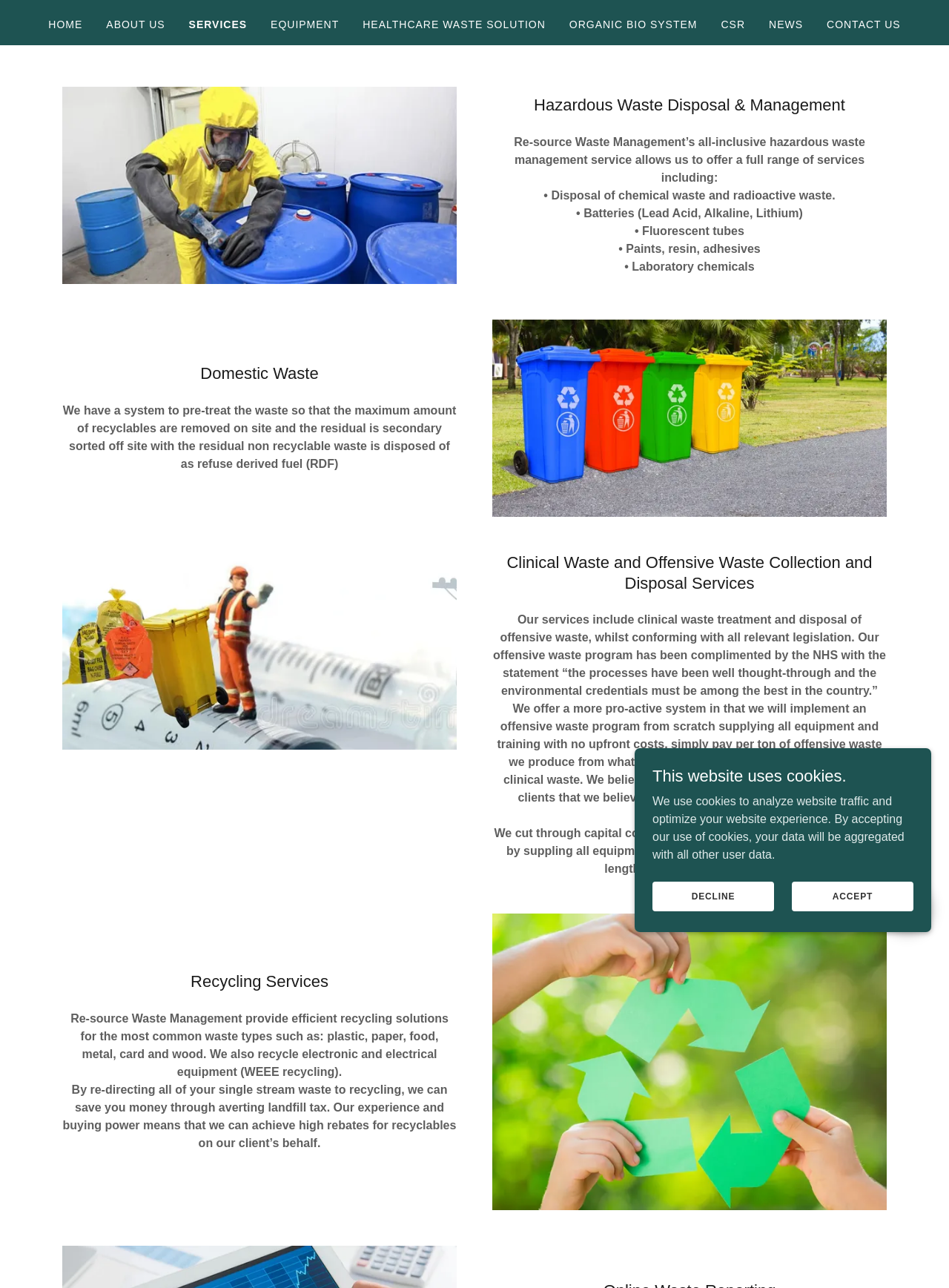Extract the bounding box coordinates for the HTML element that matches this description: "Organic Bio System". The coordinates should be four float numbers between 0 and 1, i.e., [left, top, right, bottom].

[0.595, 0.009, 0.739, 0.029]